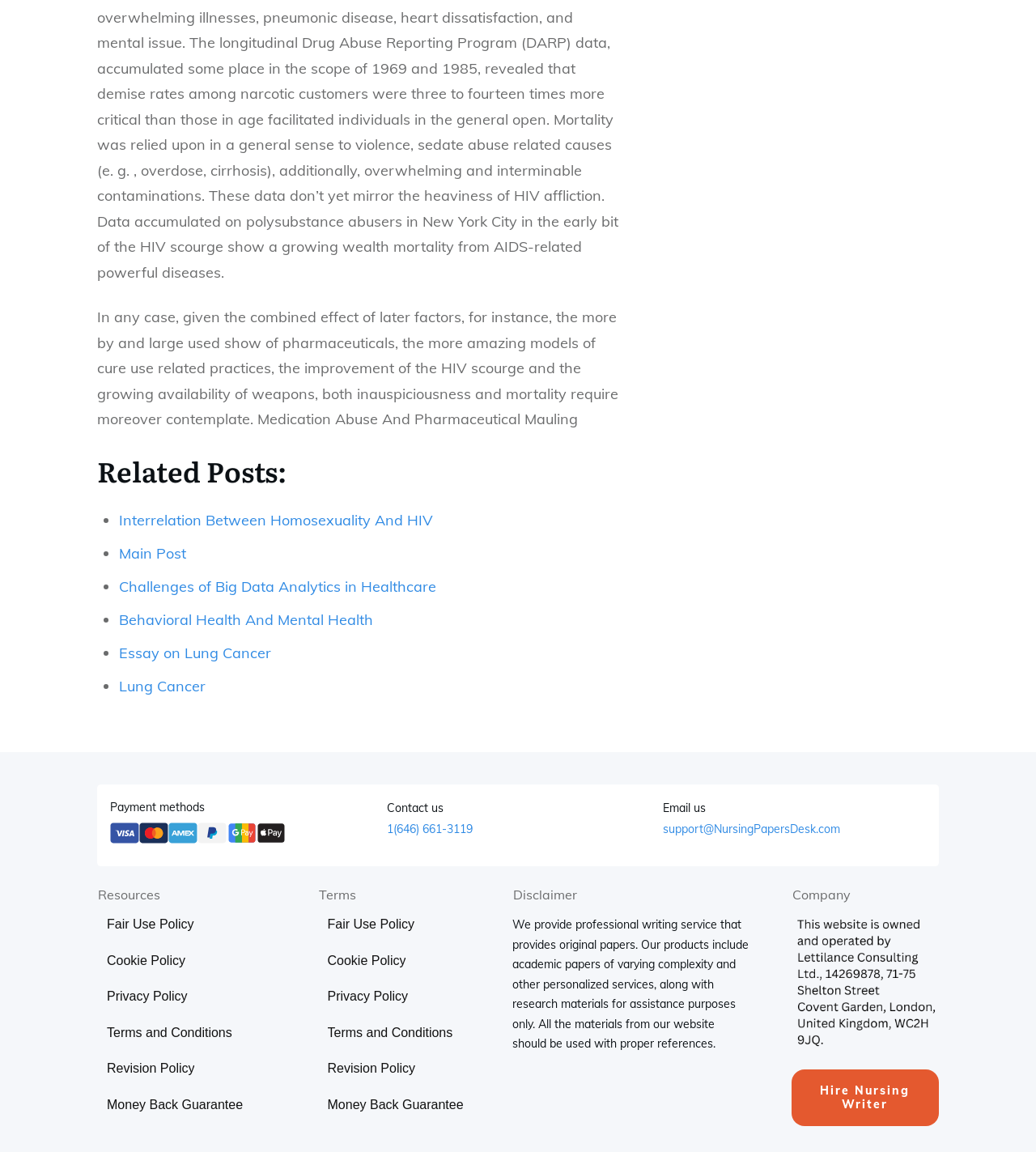What is the contact email of the company?
Answer the question with a thorough and detailed explanation.

The contact email is listed in the 'Contact us' section, and it is specified as support@NursingPapersDesk.com.